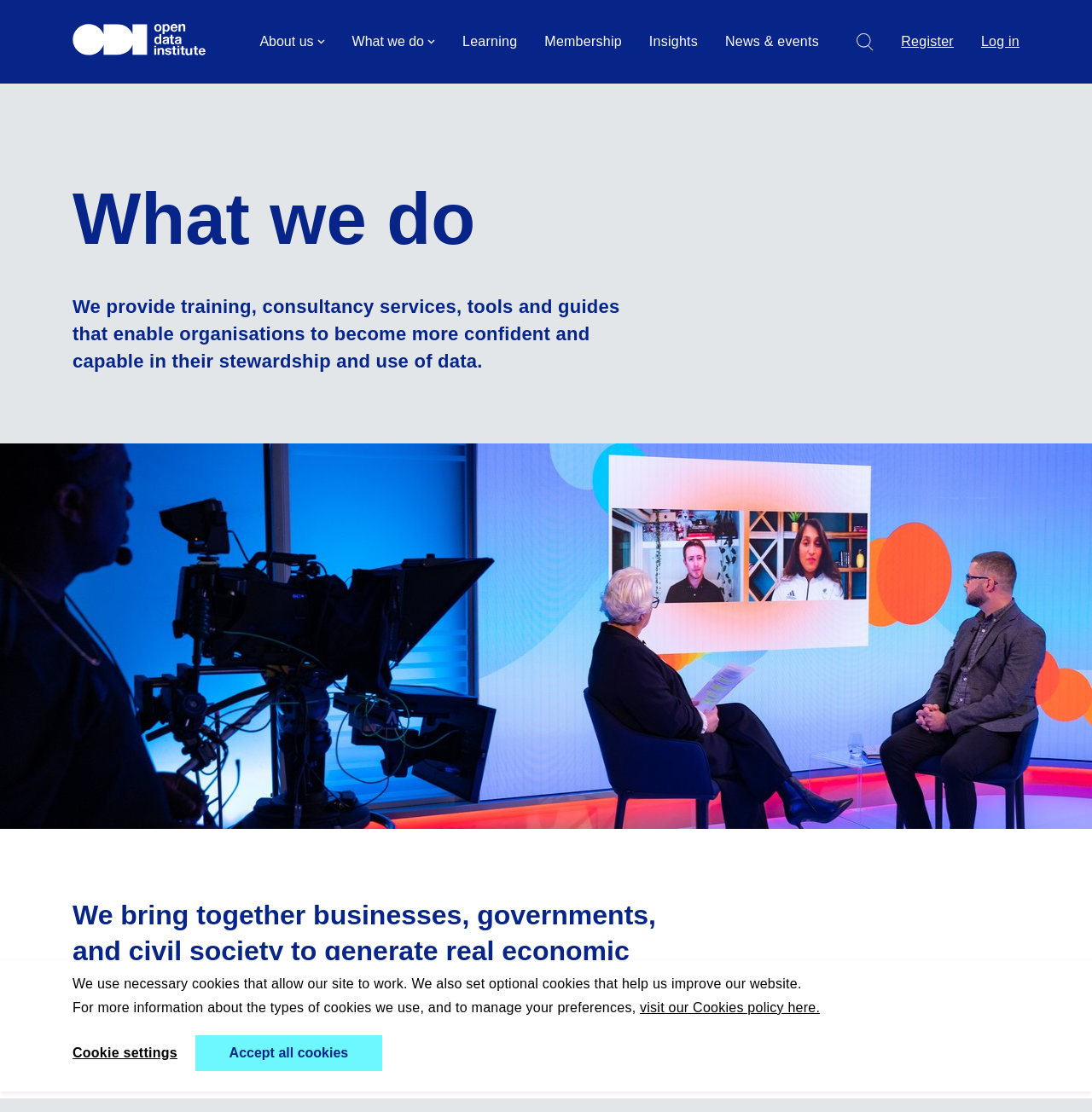What is the event shown in the image?
Please provide a full and detailed response to the question.

The image on the webpage shows a panel discussion at the ODI Summit 2022, which suggests that the organization hosts events and conferences related to data and its applications.